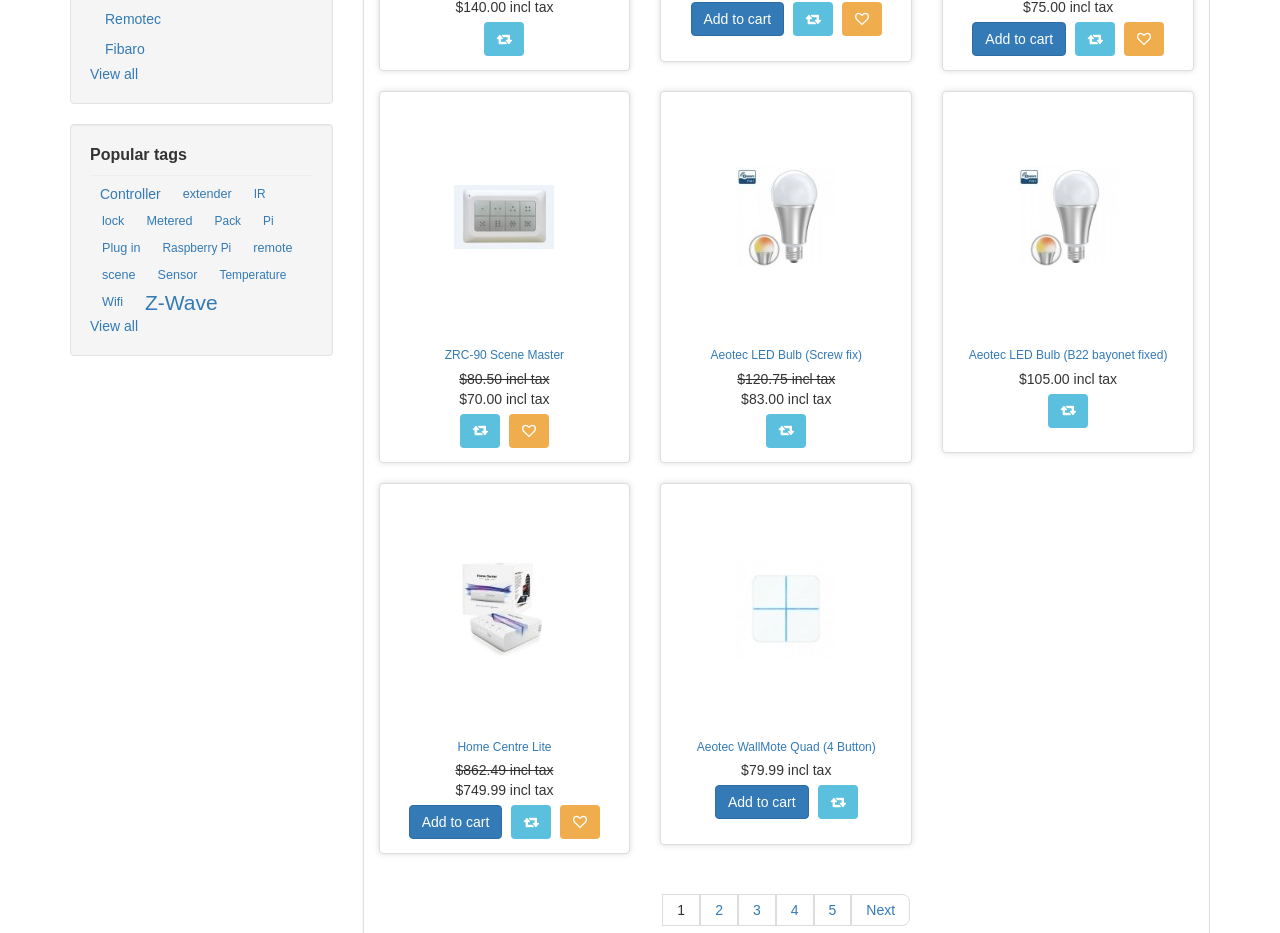Given the element description: "Plug in", predict the bounding box coordinates of this UI element. The coordinates must be four float numbers between 0 and 1, given as [left, top, right, bottom].

[0.072, 0.251, 0.118, 0.28]